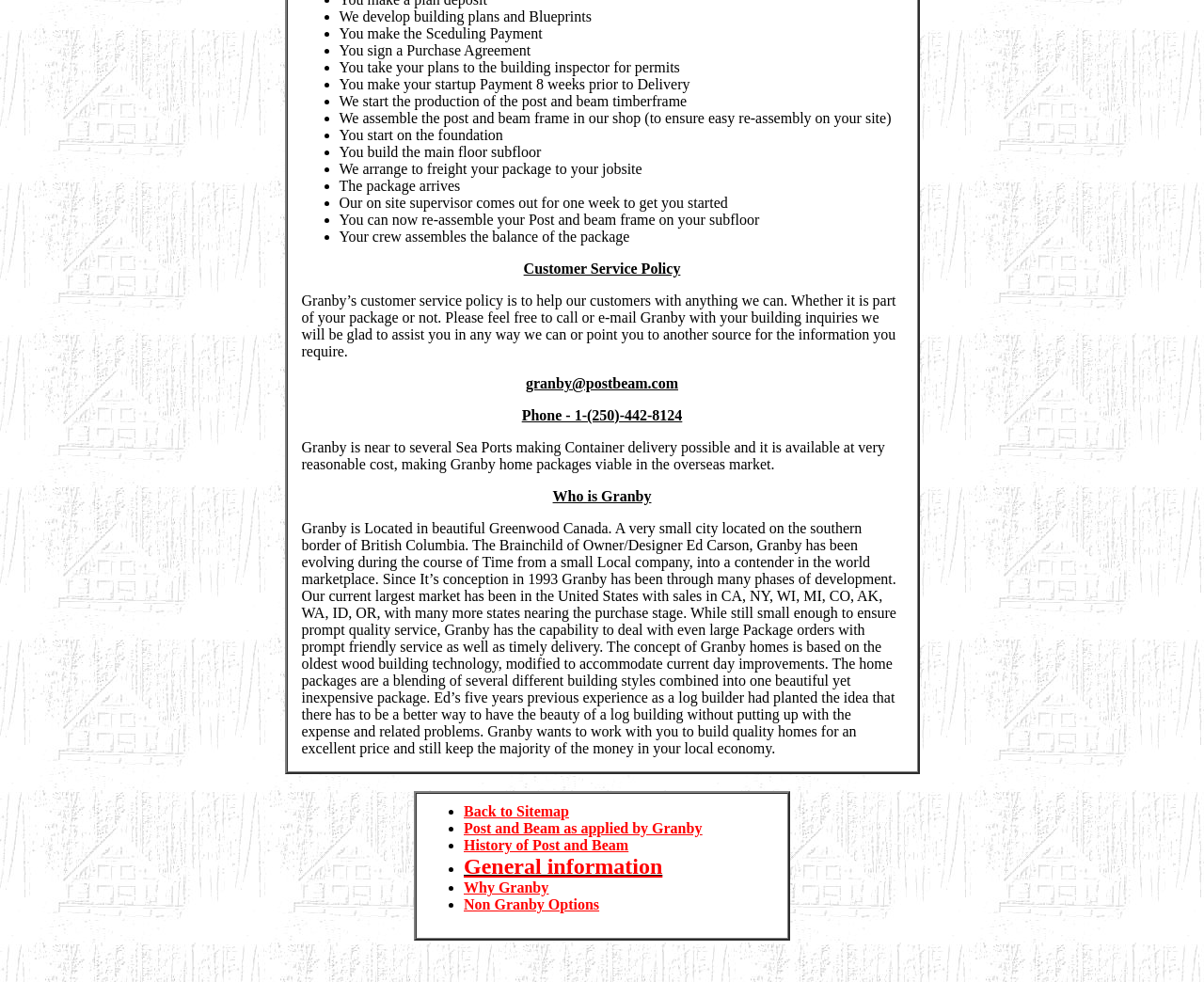Using the provided description Back to Sitemap, find the bounding box coordinates for the UI element. Provide the coordinates in (top-left x, top-left y, bottom-right x, bottom-right y) format, ensuring all values are between 0 and 1.

[0.385, 0.818, 0.473, 0.834]